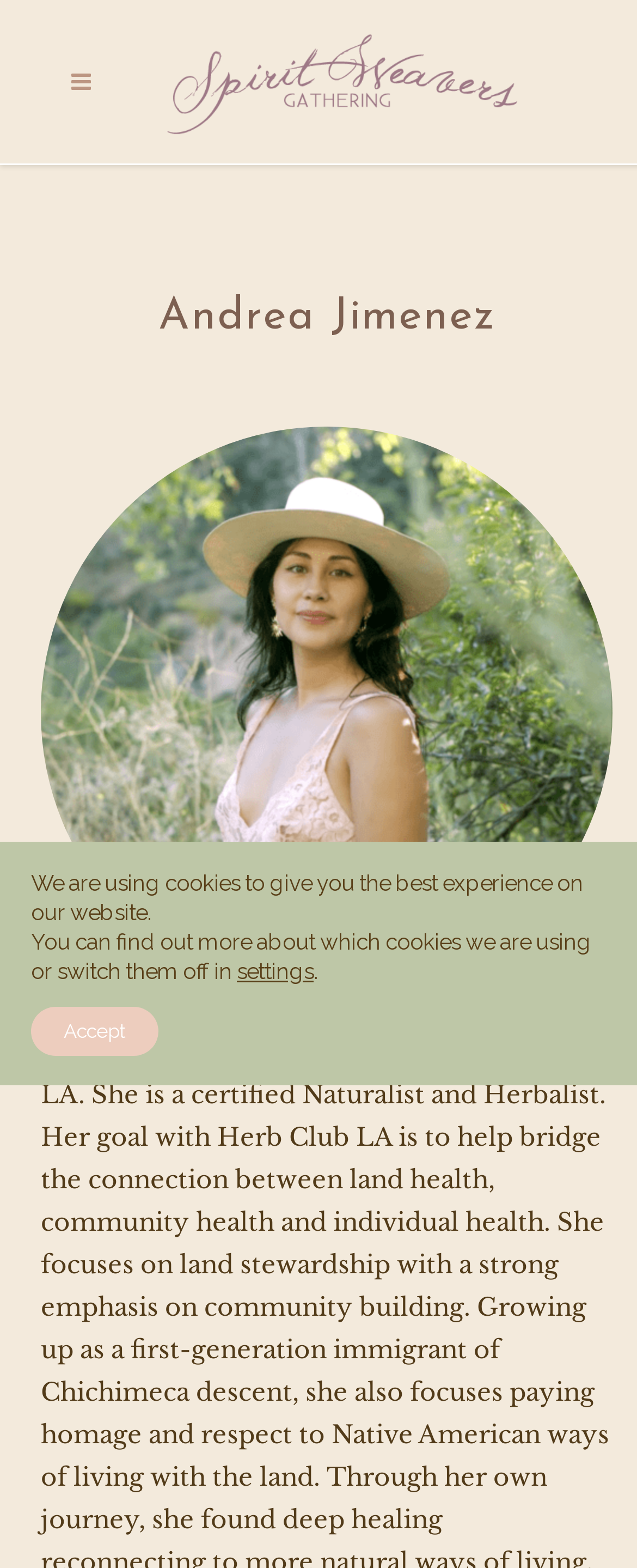Using the details in the image, give a detailed response to the question below:
What is the purpose of the button 'settings'?

The button 'settings' is located in the GDPR Cookie Banner section, which implies that it is related to cookie settings. The surrounding text also mentions 'switch them off in', further supporting the idea that the button is for adjusting cookie settings.